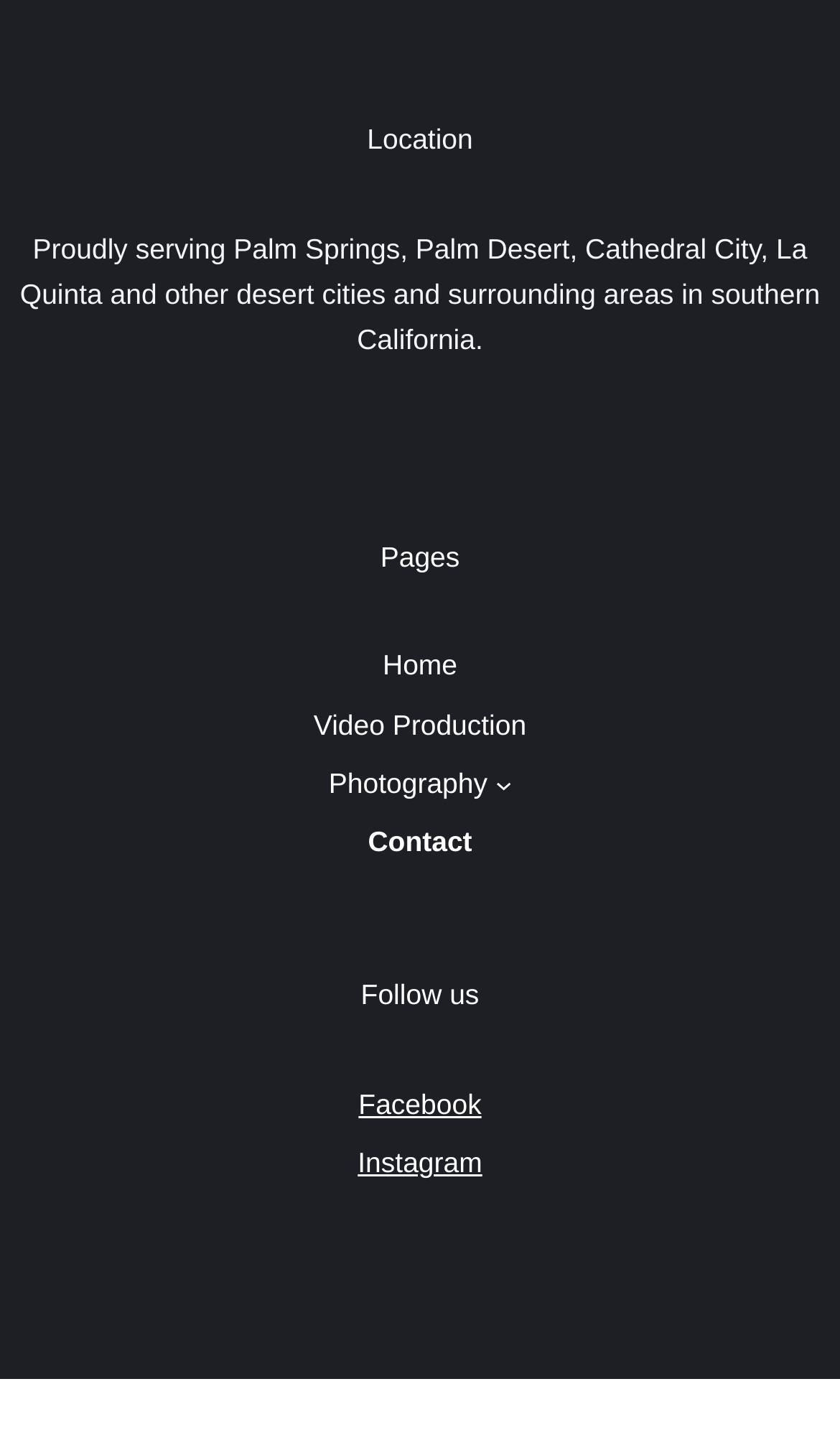Find the bounding box coordinates of the area to click in order to follow the instruction: "Visit the Flexible page".

None